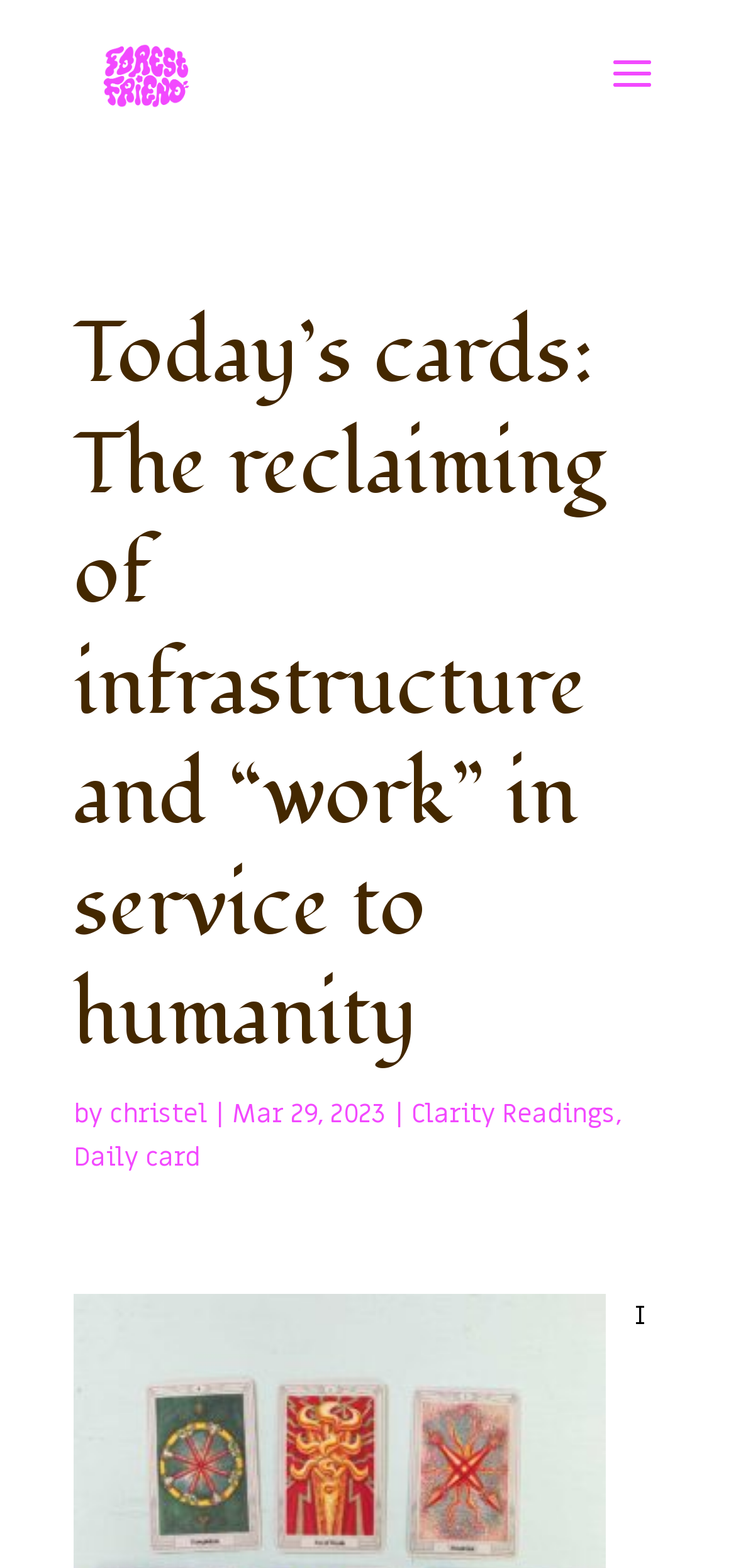Please answer the following query using a single word or phrase: 
What is the related service or feature?

Clarity Readings